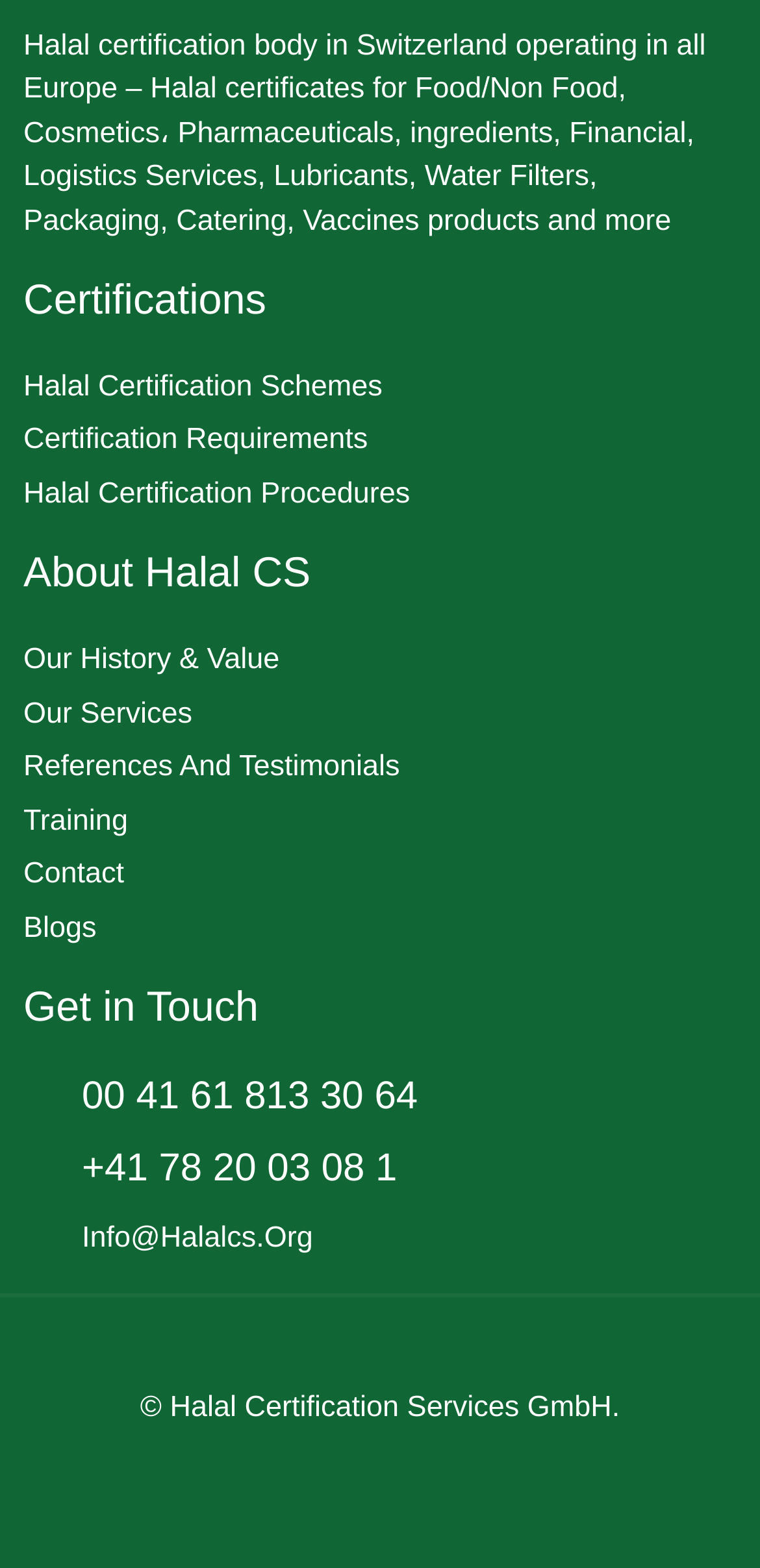What is the purpose of the 'Certifications' section? Look at the image and give a one-word or short phrase answer.

To provide certification schemes and requirements